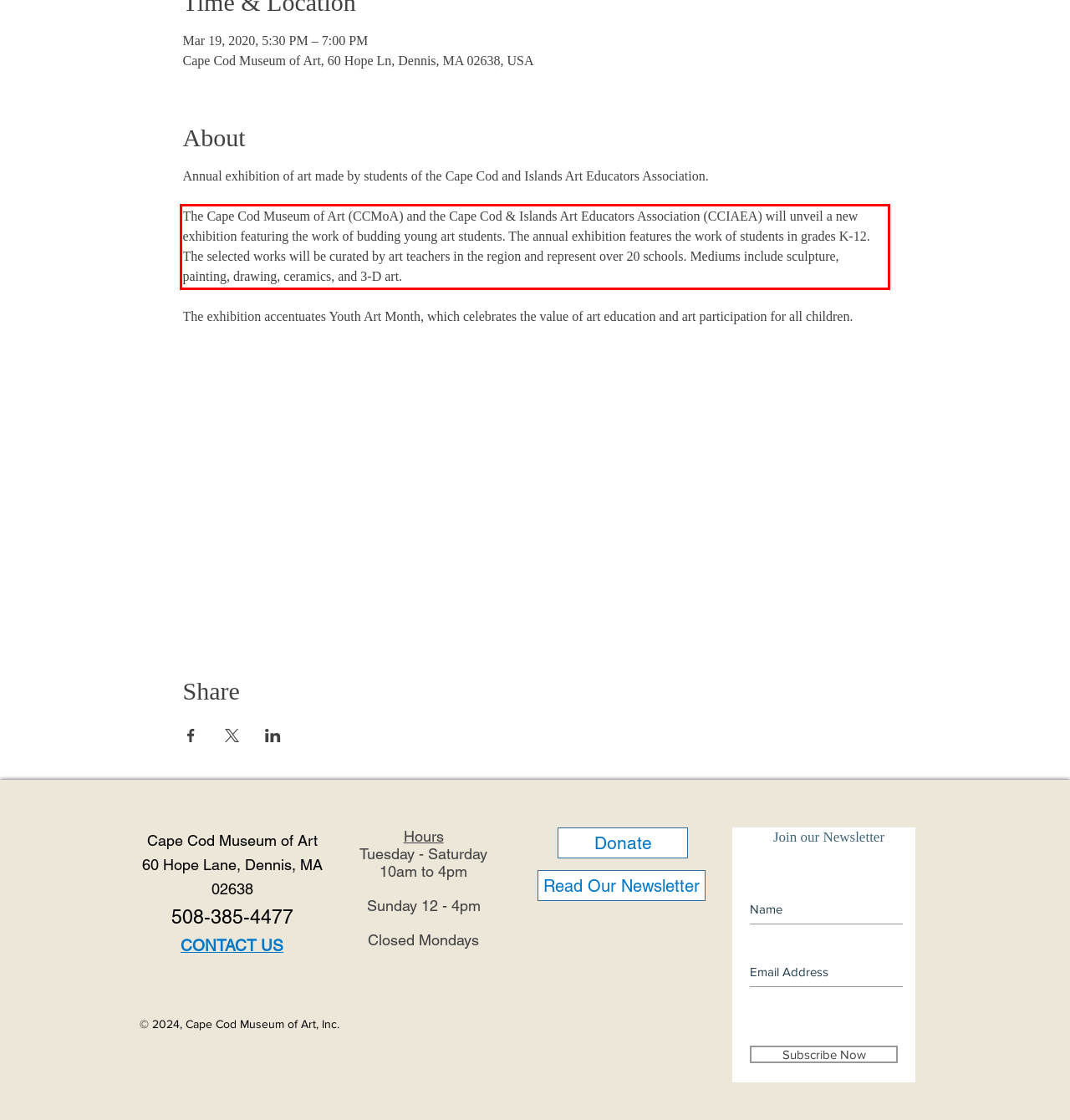Review the screenshot of the webpage and recognize the text inside the red rectangle bounding box. Provide the extracted text content.

The Cape Cod Museum of Art (CCMoA) and the Cape Cod & Islands Art Educators Association (CCIAEA) will unveil a new exhibition featuring the work of budding young art students. The annual exhibition features the work of students in grades K-12. The selected works will be curated by art teachers in the region and represent over 20 schools. Mediums include sculpture, painting, drawing, ceramics, and 3-D art.